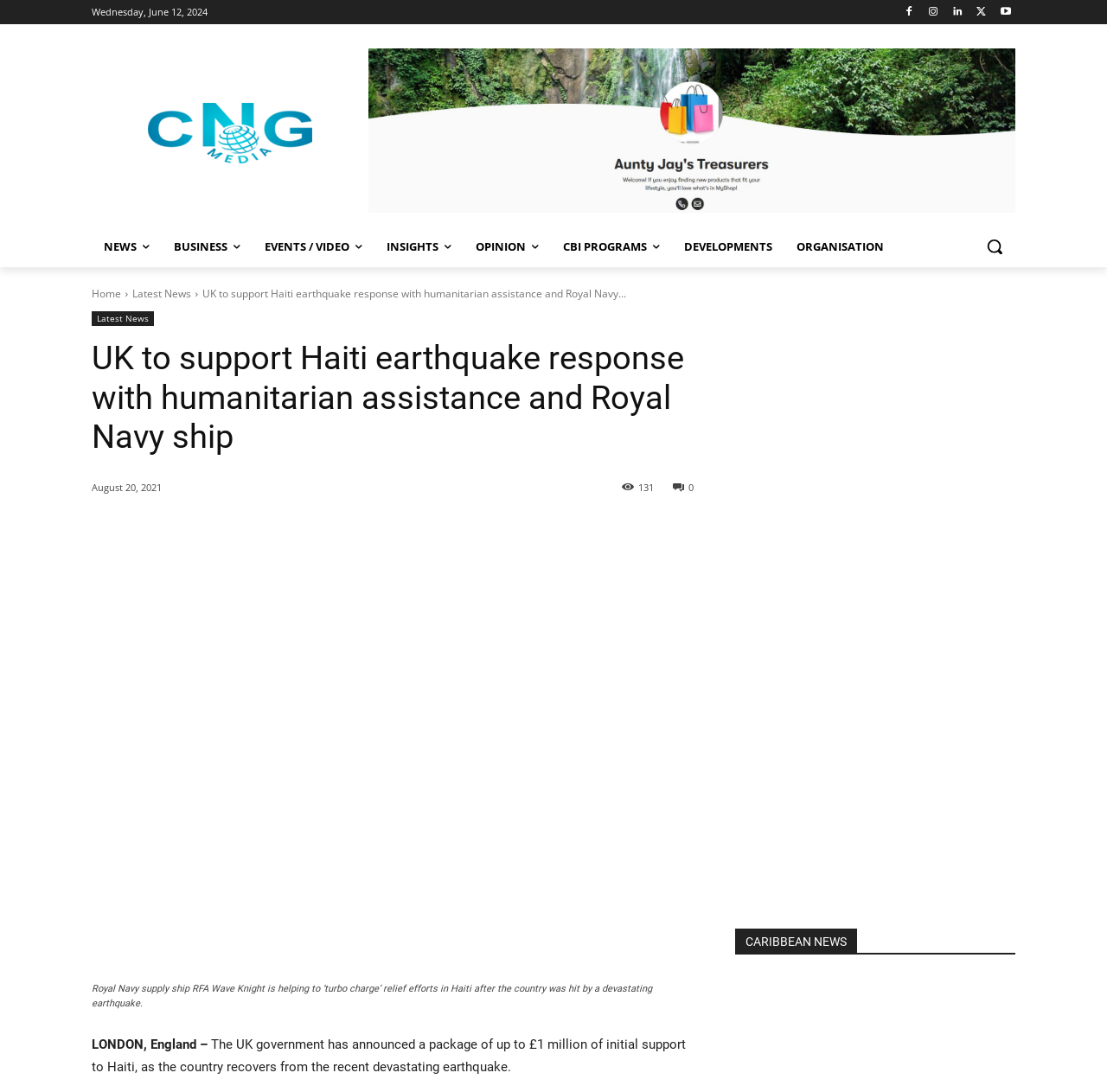Kindly determine the bounding box coordinates for the area that needs to be clicked to execute this instruction: "Read the latest news".

[0.12, 0.262, 0.173, 0.276]